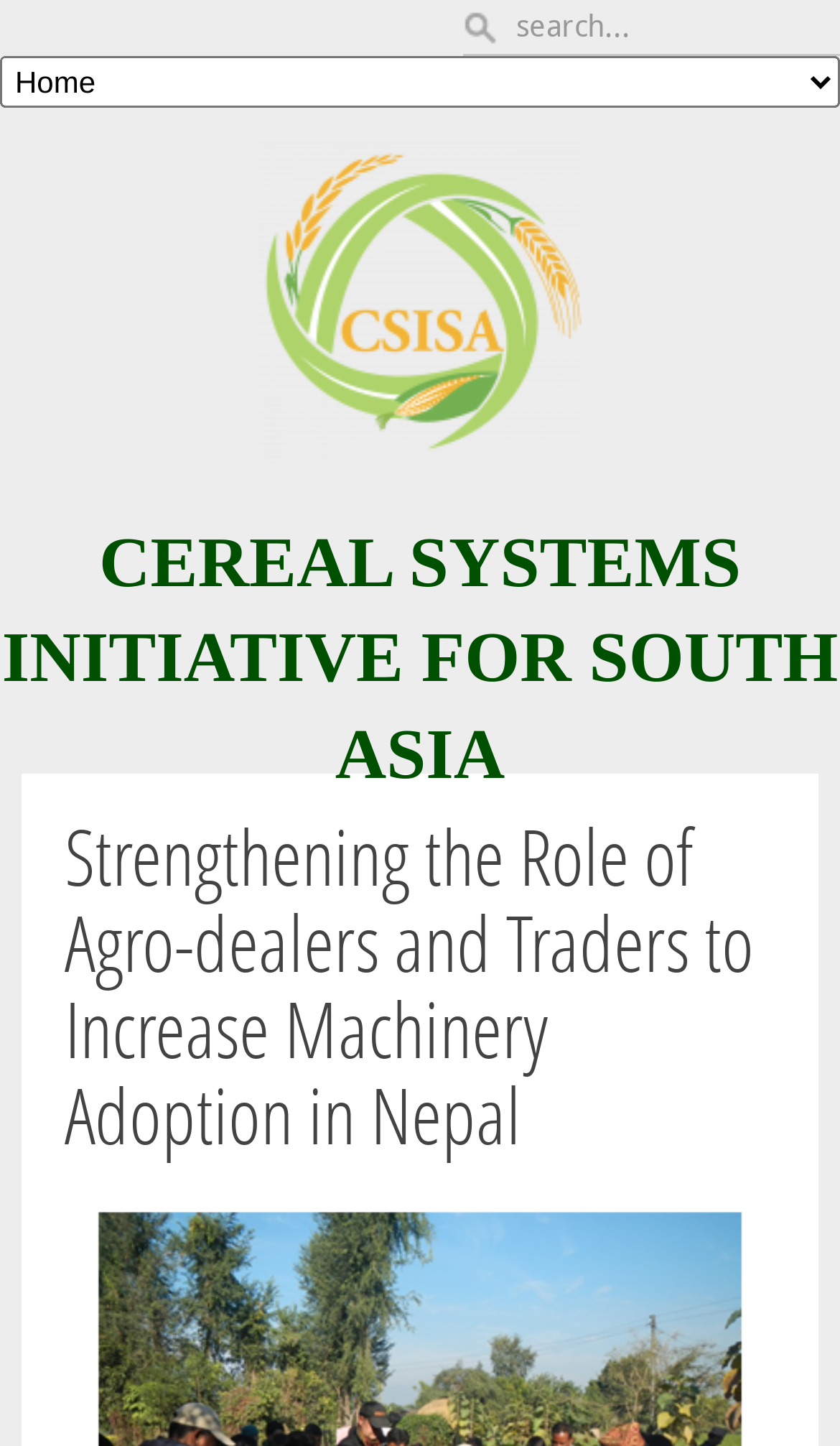Please examine the image and answer the question with a detailed explanation:
What is the focus of the webpage?

The webpage is focused on strengthening the role of agro-dealers and traders to increase machinery adoption in Nepal, as indicated by the heading 'Strengthening the Role of Agro-dealers and Traders to Increase Machinery Adoption in Nepal'.